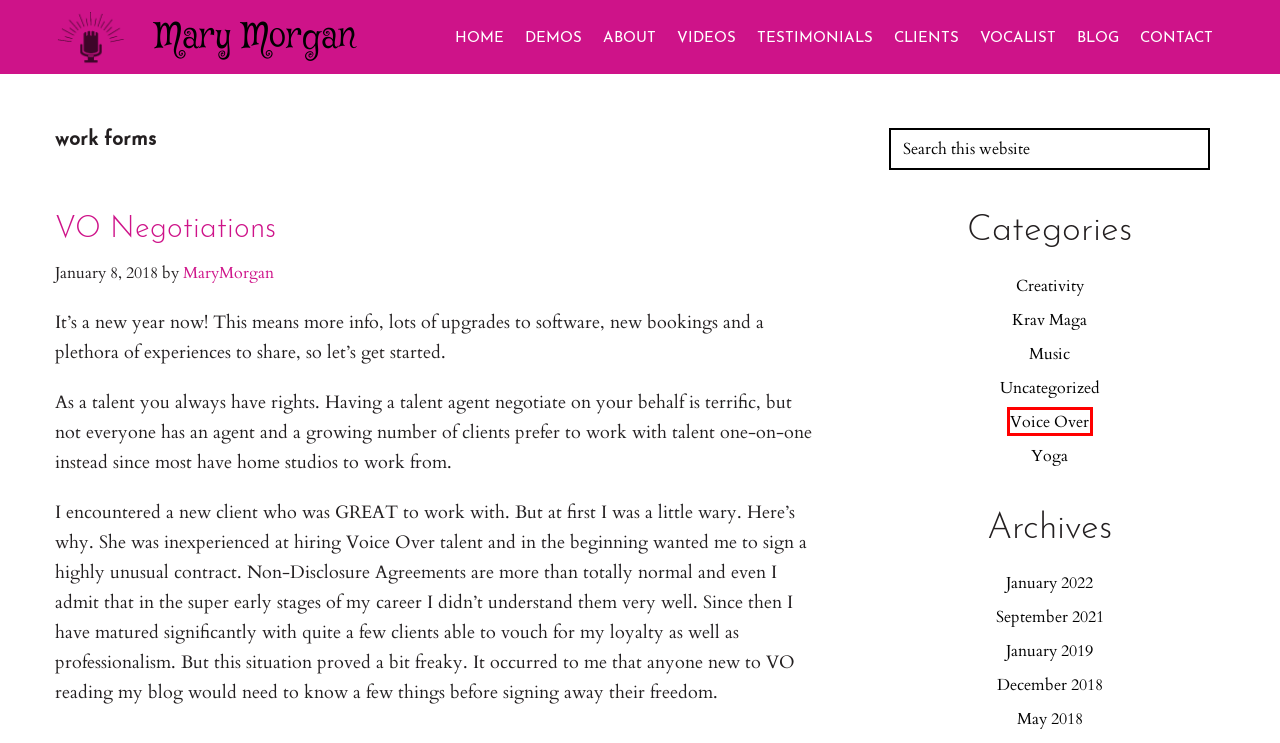Examine the screenshot of the webpage, which has a red bounding box around a UI element. Select the webpage description that best fits the new webpage after the element inside the red bounding box is clicked. Here are the choices:
A. Voice Over Archives - Mary Morgan
B. December 2018 - Mary Morgan
C. Music Archives - Mary Morgan
D. Mary Morgan VO: Home – Mary Morgan VO
E. January 2022 - Mary Morgan
F. Yoga Archives - Mary Morgan
G. Krav Maga Archives - Mary Morgan
H. Creativity Archives - Mary Morgan

A